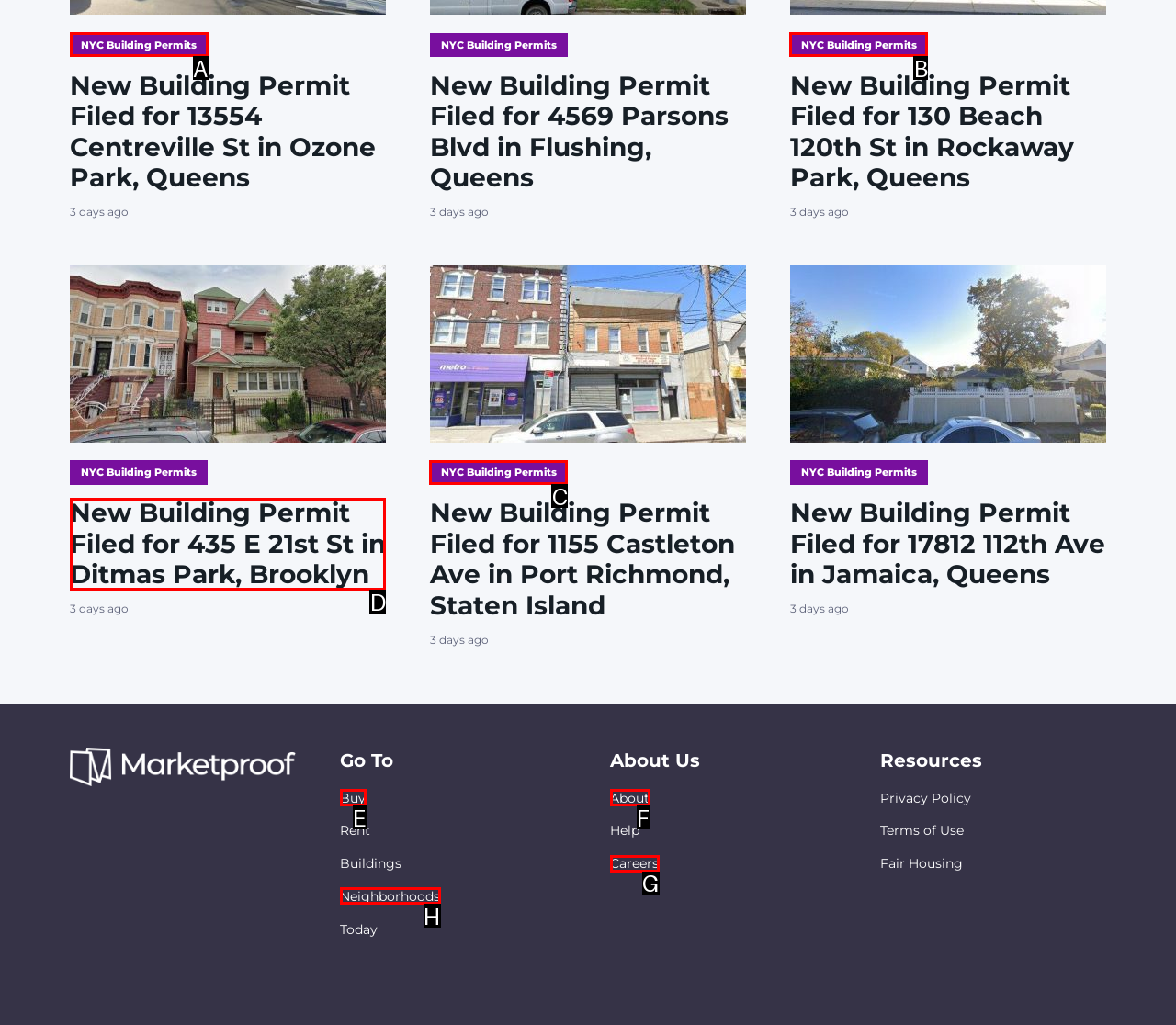Match the HTML element to the description: About. Answer with the letter of the correct option from the provided choices.

F